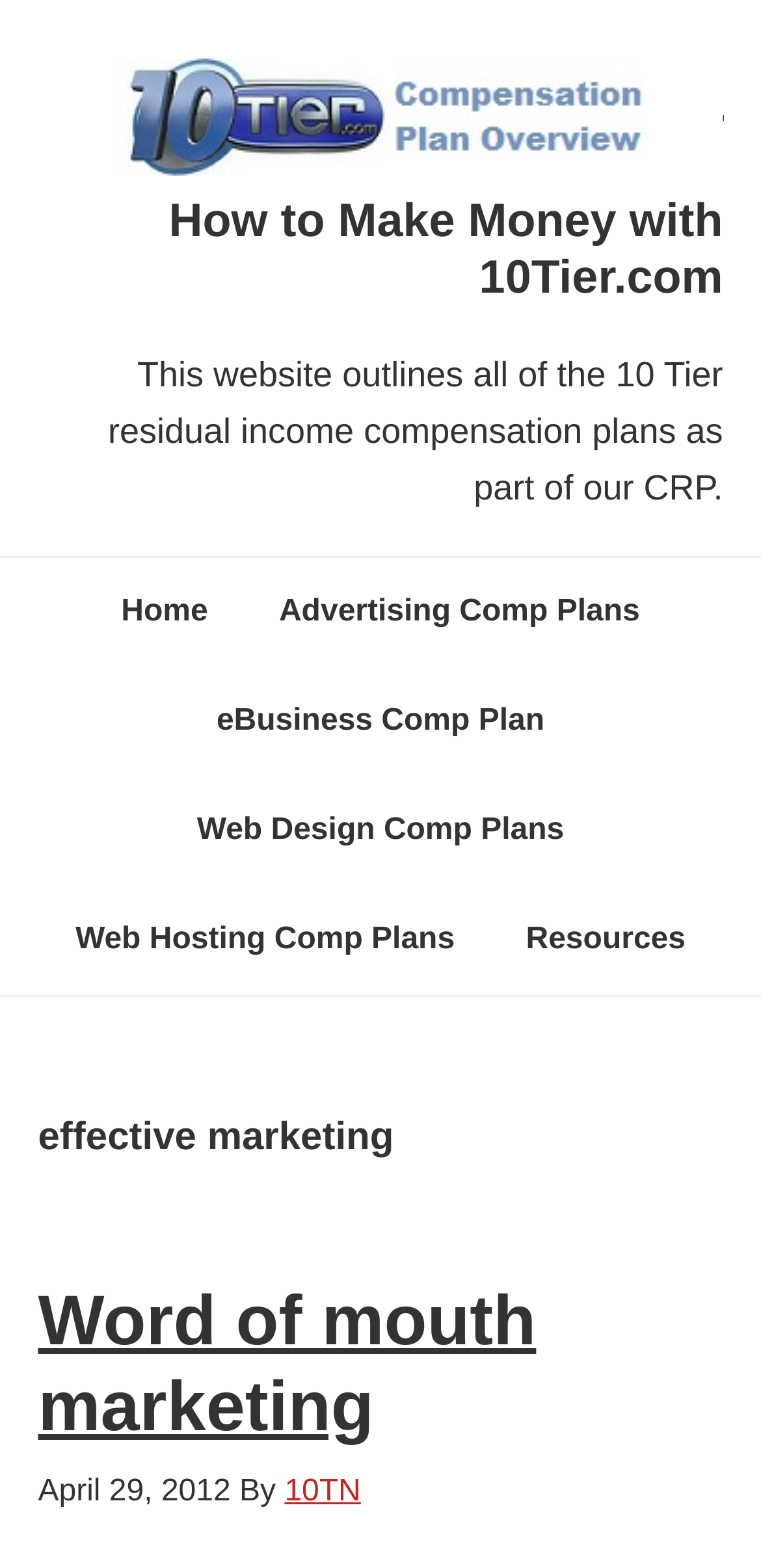Can you specify the bounding box coordinates of the area that needs to be clicked to fulfill the following instruction: "read the heading about making money with 10Tier.com"?

[0.05, 0.124, 0.95, 0.196]